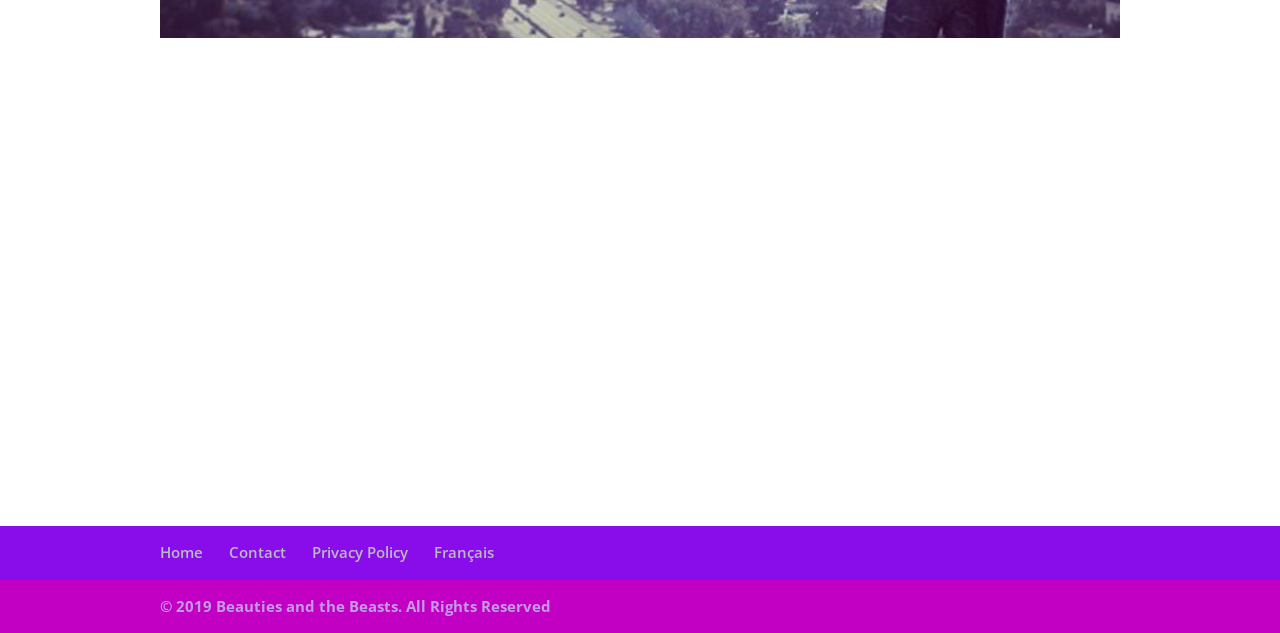Answer the question in one word or a short phrase:
What is the artist's perception of?

modern society